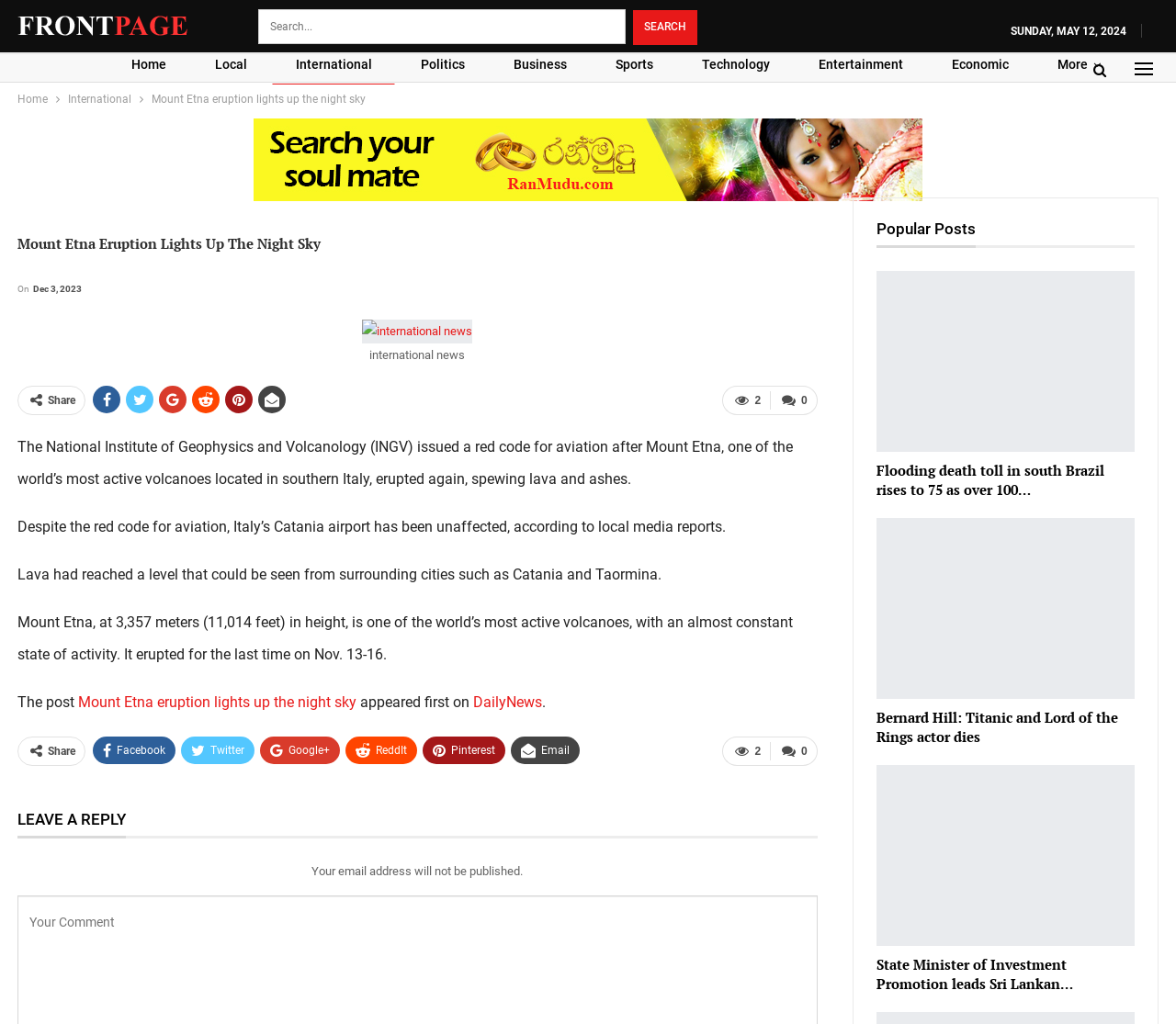What is the name of the volcano that erupted?
We need a detailed and exhaustive answer to the question. Please elaborate.

The article mentions that the National Institute of Geophysics and Volcanology (INGV) issued a red code for aviation after Mount Etna, one of the world’s most active volcanoes located in southern Italy, erupted again, spewing lava and ashes.